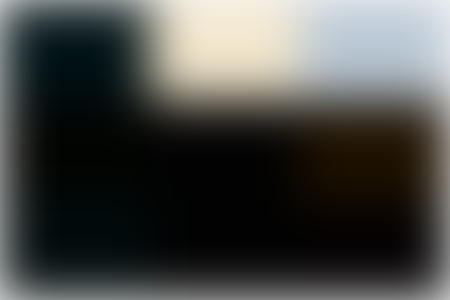Generate a comprehensive description of the image.

The image titled "Me Myself and I, Danielle Doepke" captures the essence of the photographer through a personal and artistic lens. This piece represents Danielle Doepke, a talented lifestyle, portrait, and event photographer based in Fort Wayne, Indiana. The photograph invites viewers into her world, showcasing her unique perspective and creativity. Through her work, Danielle aims to narrate stories and convey emotions, reflecting her passion for capturing life's moments in a candid and artistic manner. The photograph could reflect elements of her personality and artistic style, which may resonate with her audience looking for inspiration in photography.